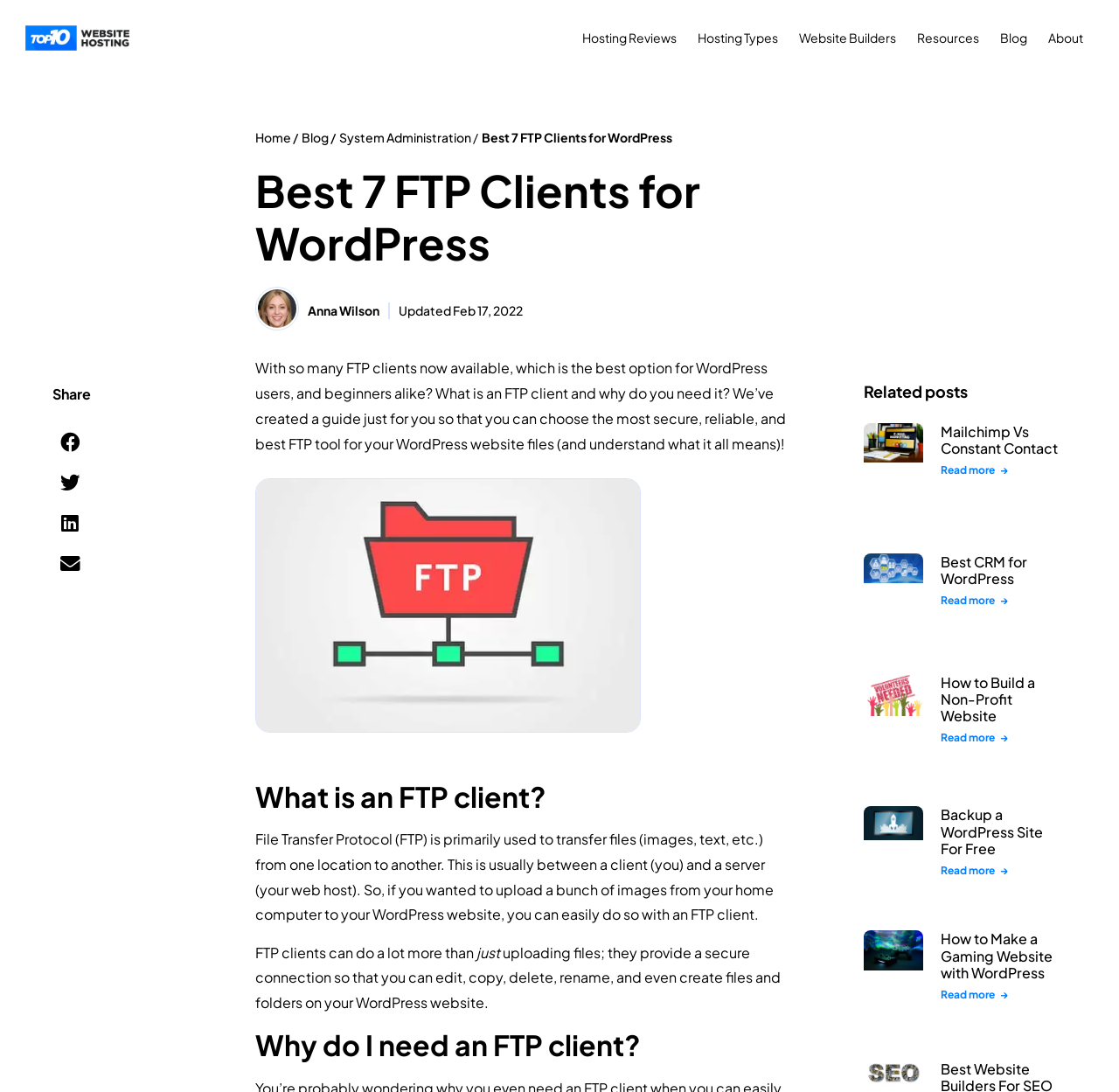Can you provide the bounding box coordinates for the element that should be clicked to implement the instruction: "Share on facebook"?

[0.047, 0.389, 0.079, 0.422]